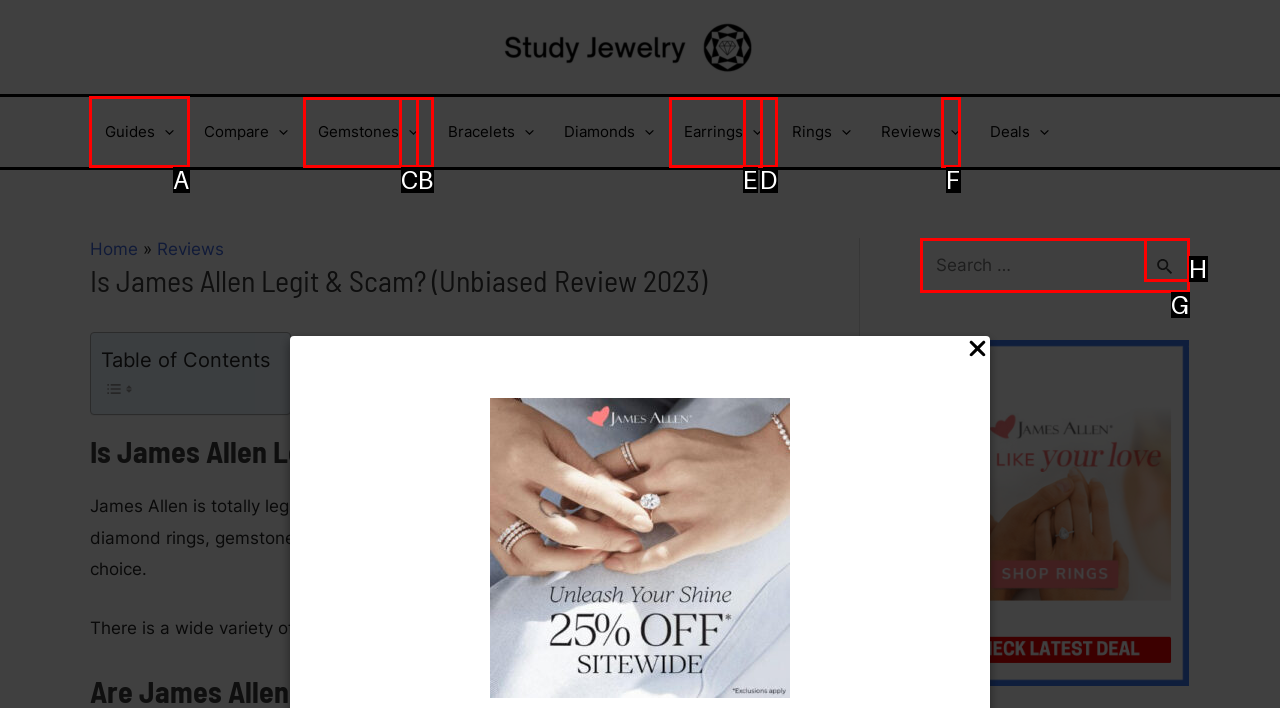Determine which HTML element to click for this task: Toggle the 'Guides Menu' Provide the letter of the selected choice.

A